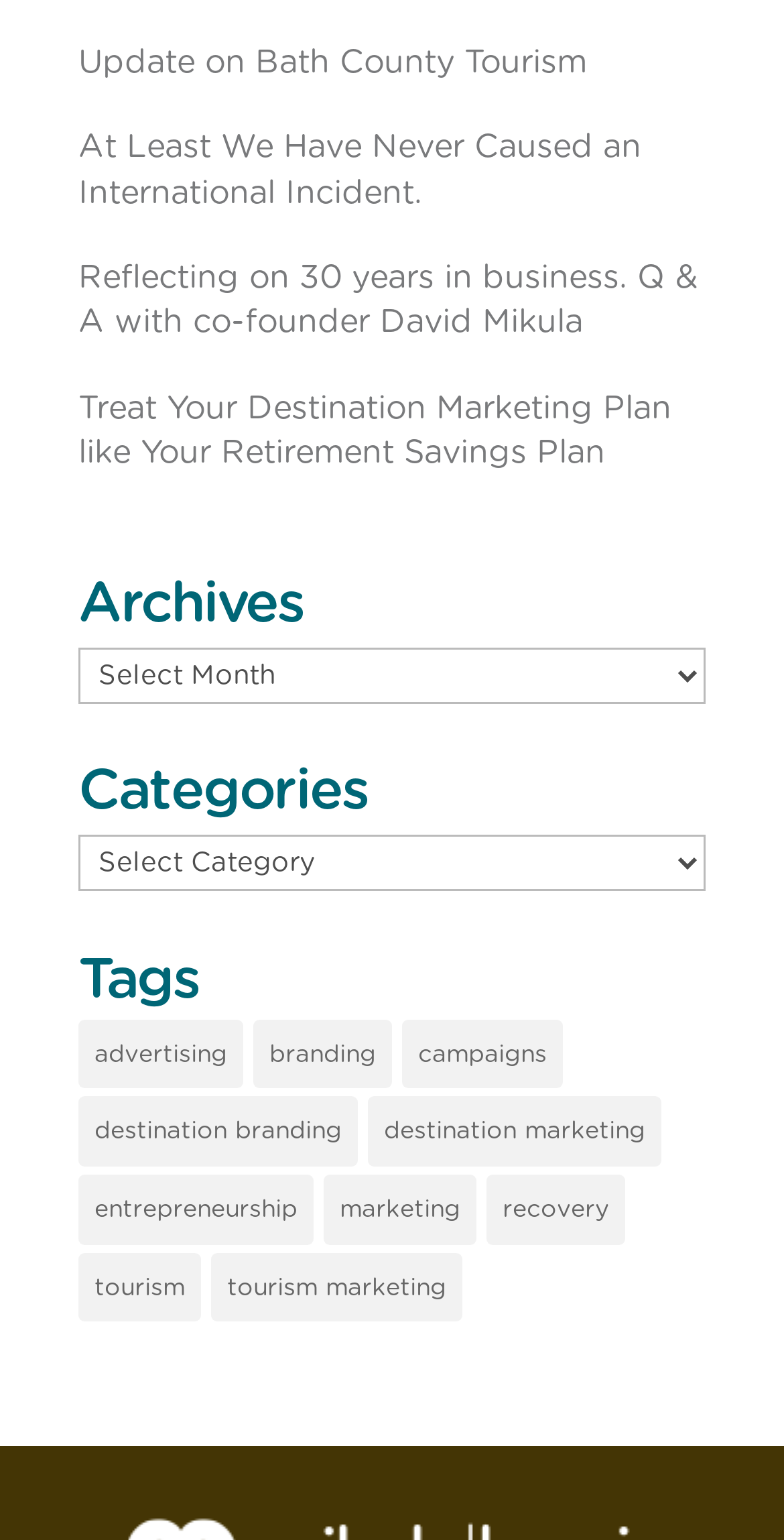Determine the bounding box coordinates of the clickable element necessary to fulfill the instruction: "Browse 'tourism marketing'". Provide the coordinates as four float numbers within the 0 to 1 range, i.e., [left, top, right, bottom].

[0.269, 0.813, 0.59, 0.858]